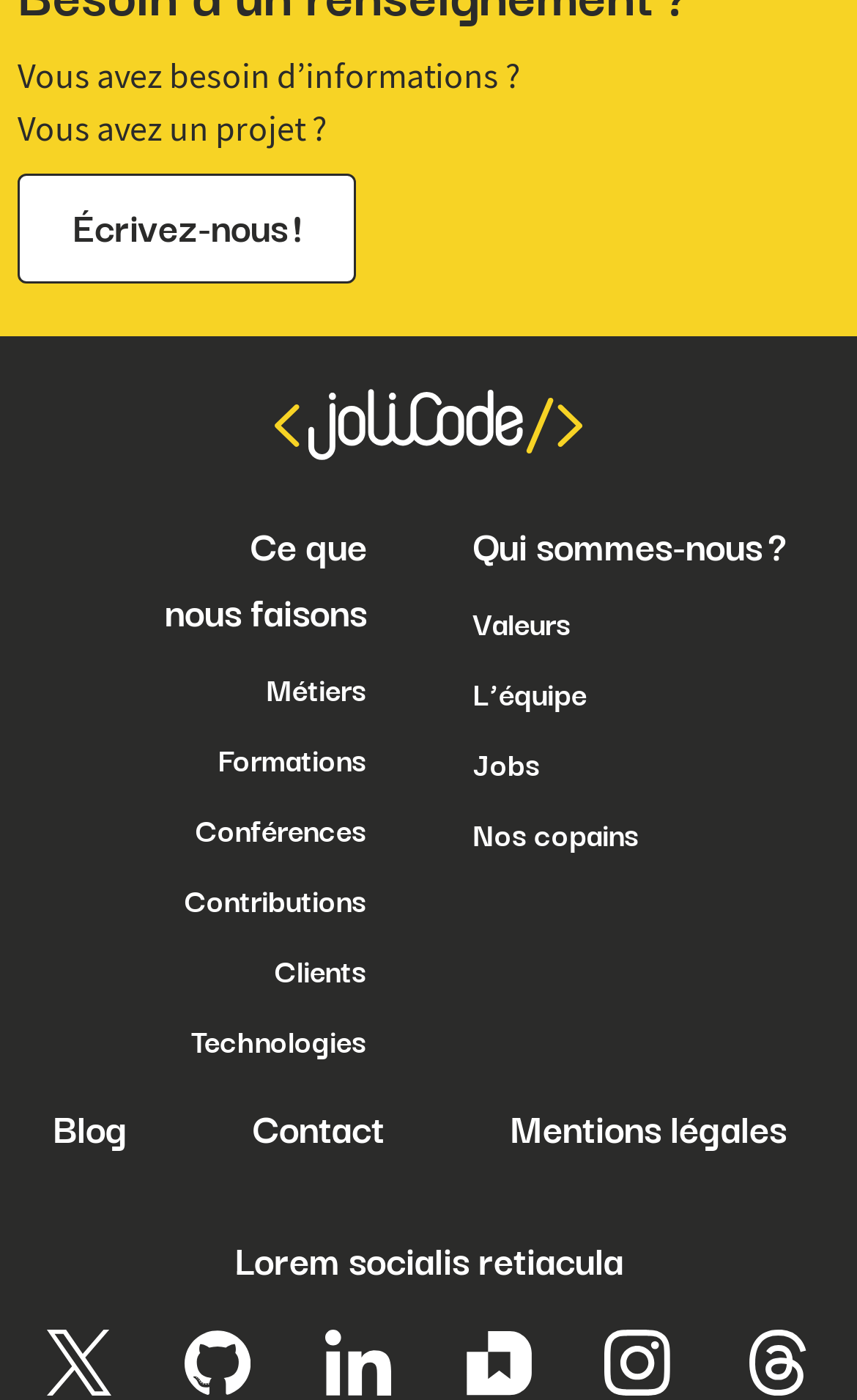Identify the bounding box coordinates of the clickable region to carry out the given instruction: "Visit 'Métiers' page".

[0.31, 0.48, 0.428, 0.505]